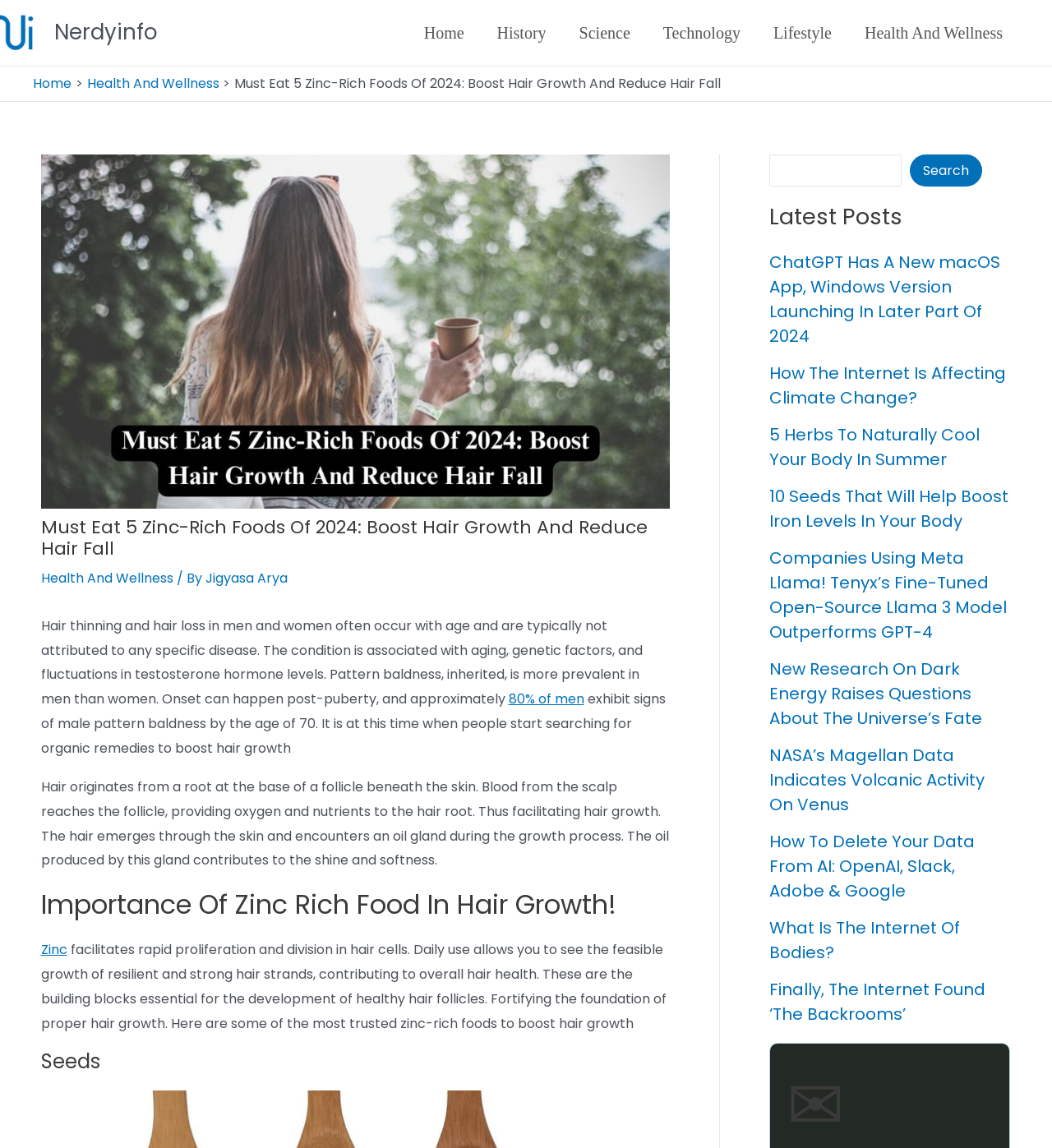What is the main topic of this article?
Use the image to answer the question with a single word or phrase.

Hair growth